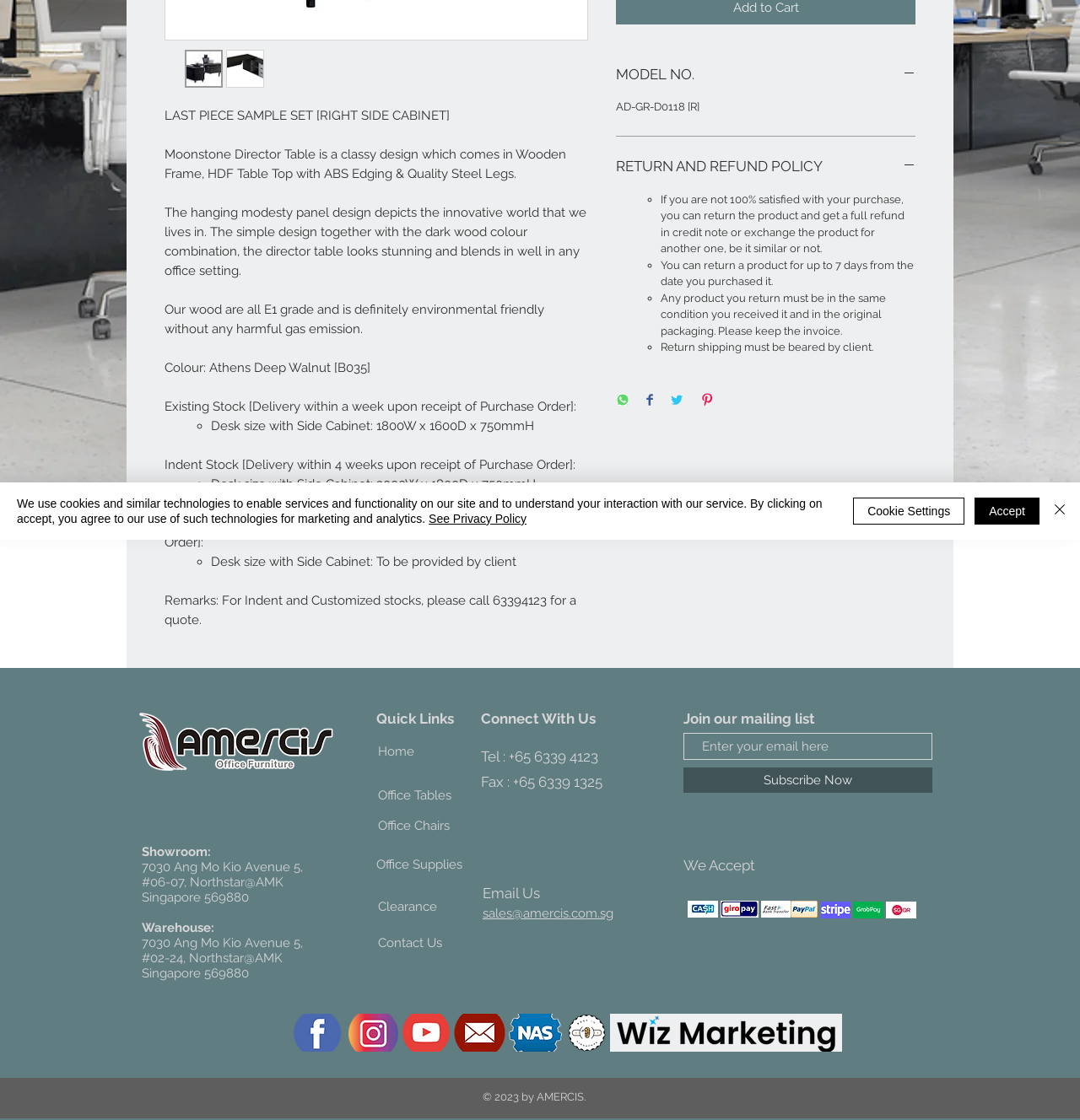Identify the bounding box of the UI component described as: "RETURN AND REFUND POLICY".

[0.57, 0.14, 0.848, 0.158]